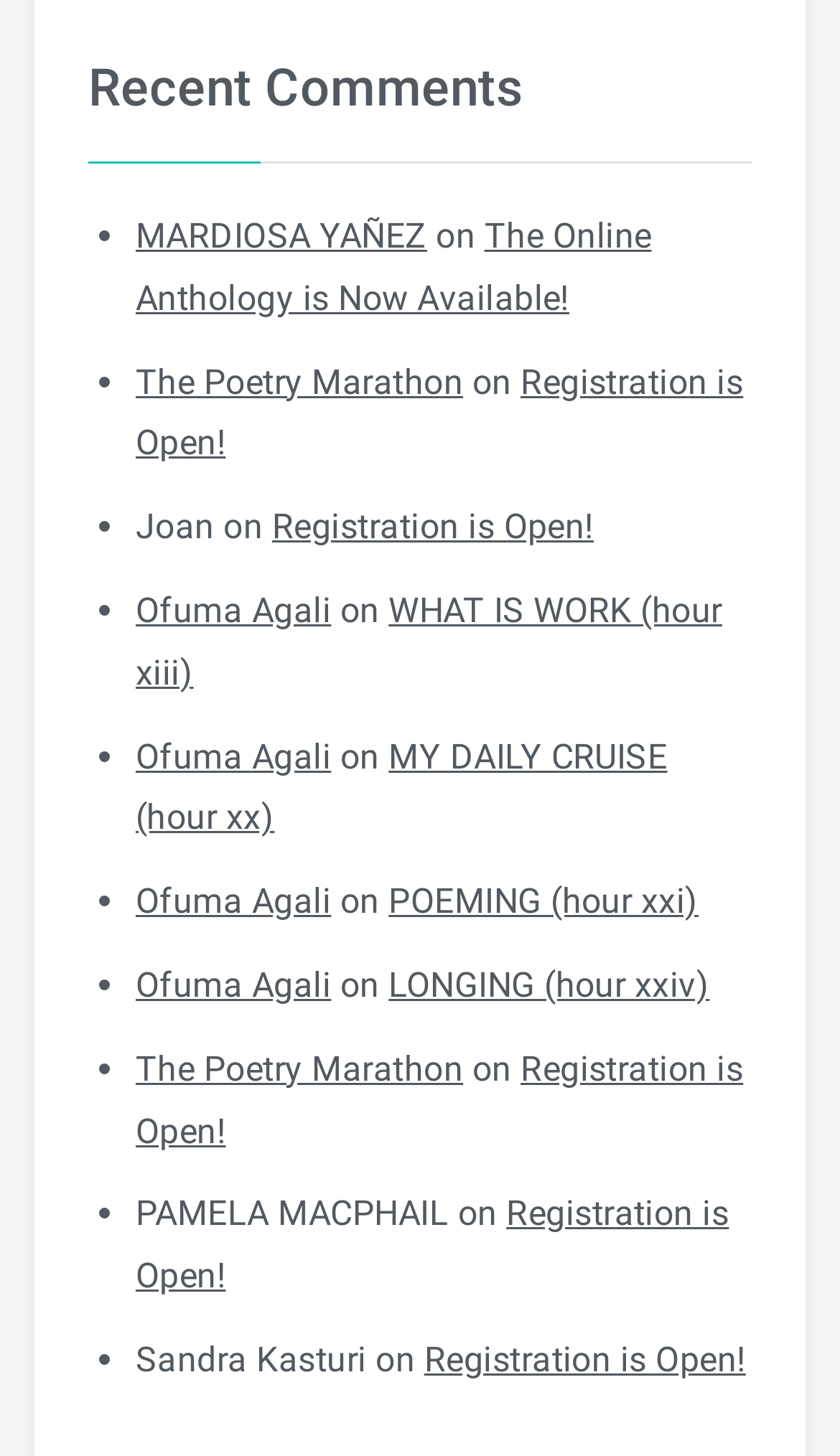Identify the bounding box coordinates of the part that should be clicked to carry out this instruction: "view the post of MARDIOSA YAÑEZ".

[0.162, 0.148, 0.508, 0.176]